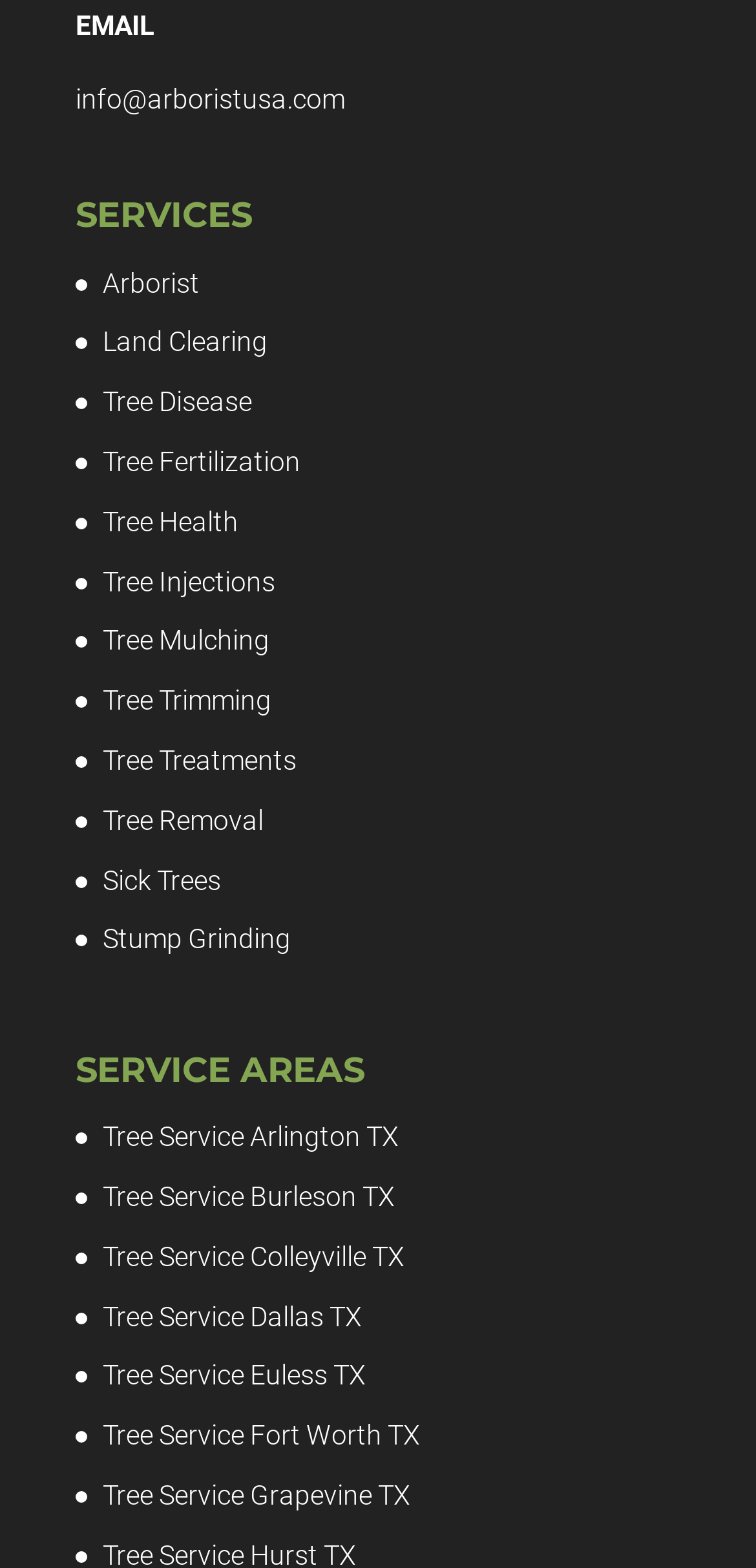Kindly determine the bounding box coordinates for the area that needs to be clicked to execute this instruction: "explore tree services in Arlington TX".

[0.136, 0.715, 0.528, 0.735]